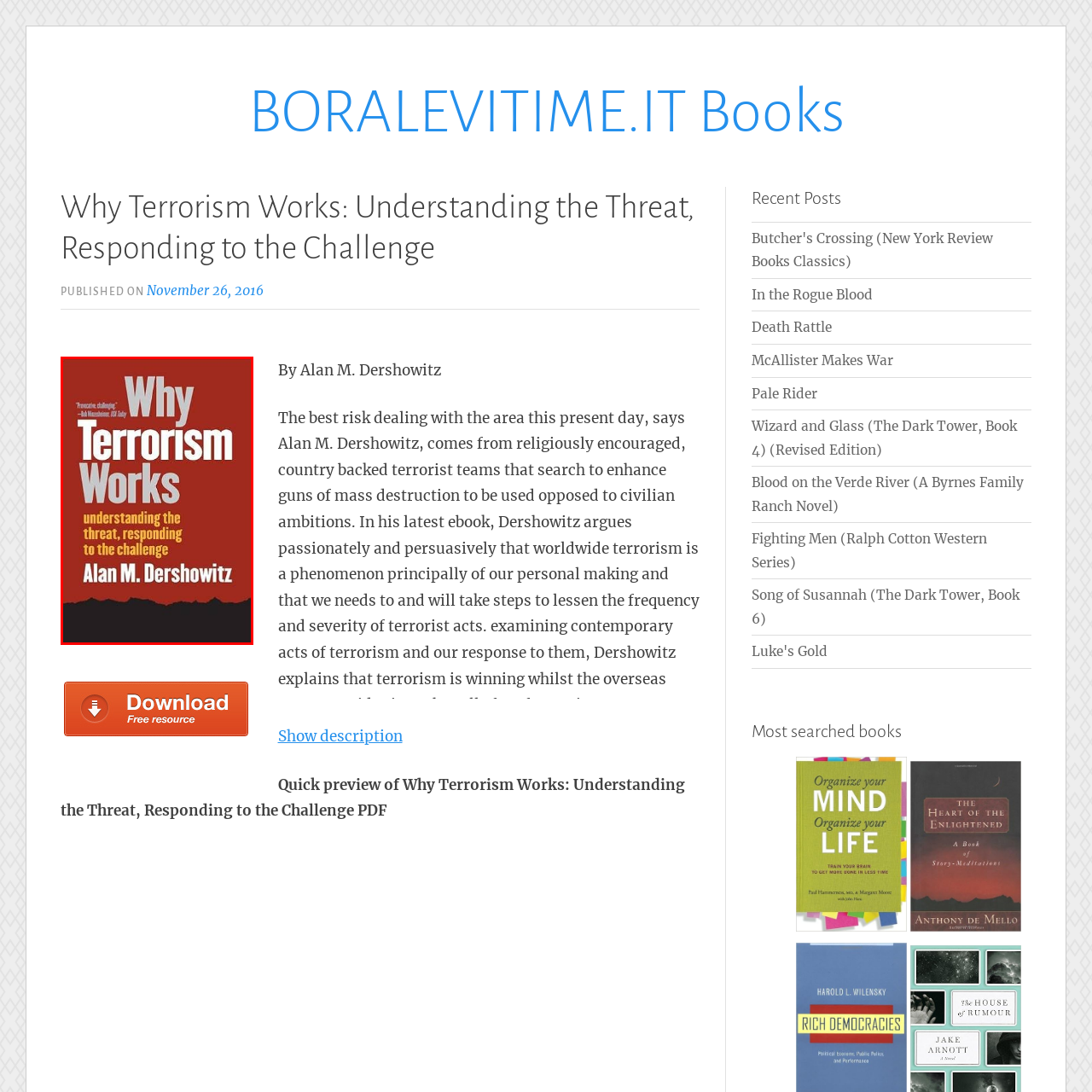Describe extensively the image that is contained within the red box.

The image is the cover of the book titled "Why Terrorism Works: Understanding the Threat, Responding to the Challenge," authored by Alan M. Dershowitz. The cover features a bold red background with the title prominently displayed in large, white text, capturing attention with its assertive typography. Below the title, a subtitle further elaborates on the book’s themes, emphasizing the importance of understanding the threats posed by terrorism and the need for effective responses. Alan M. Dershowitz's name appears at the bottom in a contrasting font, highlighting his authorship. The design conveys a sense of urgency and seriousness, reflecting the critical nature of the subject matter addressed within the book.